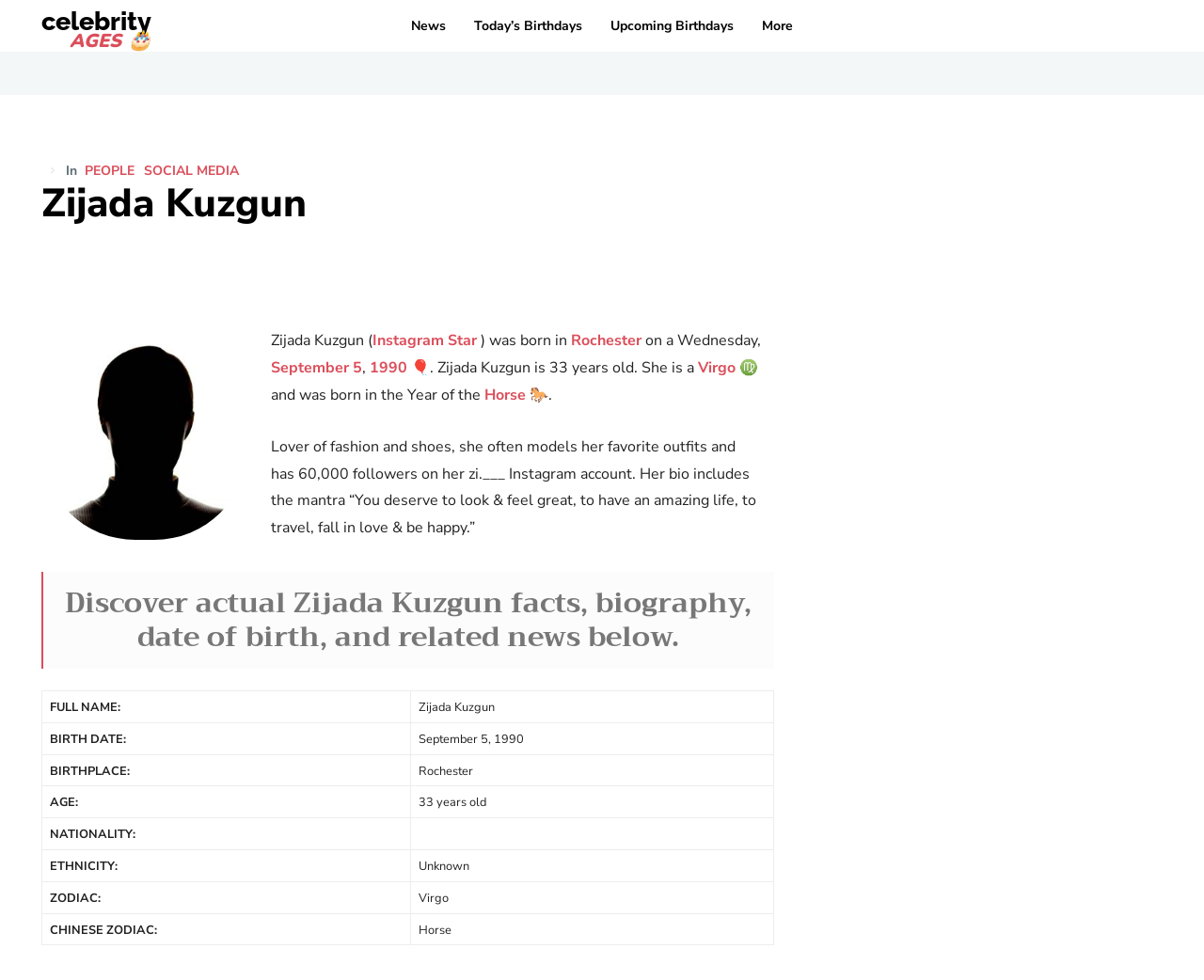Identify the bounding box for the element characterized by the following description: "Today’s Birthdays".

[0.386, 0.001, 0.491, 0.053]